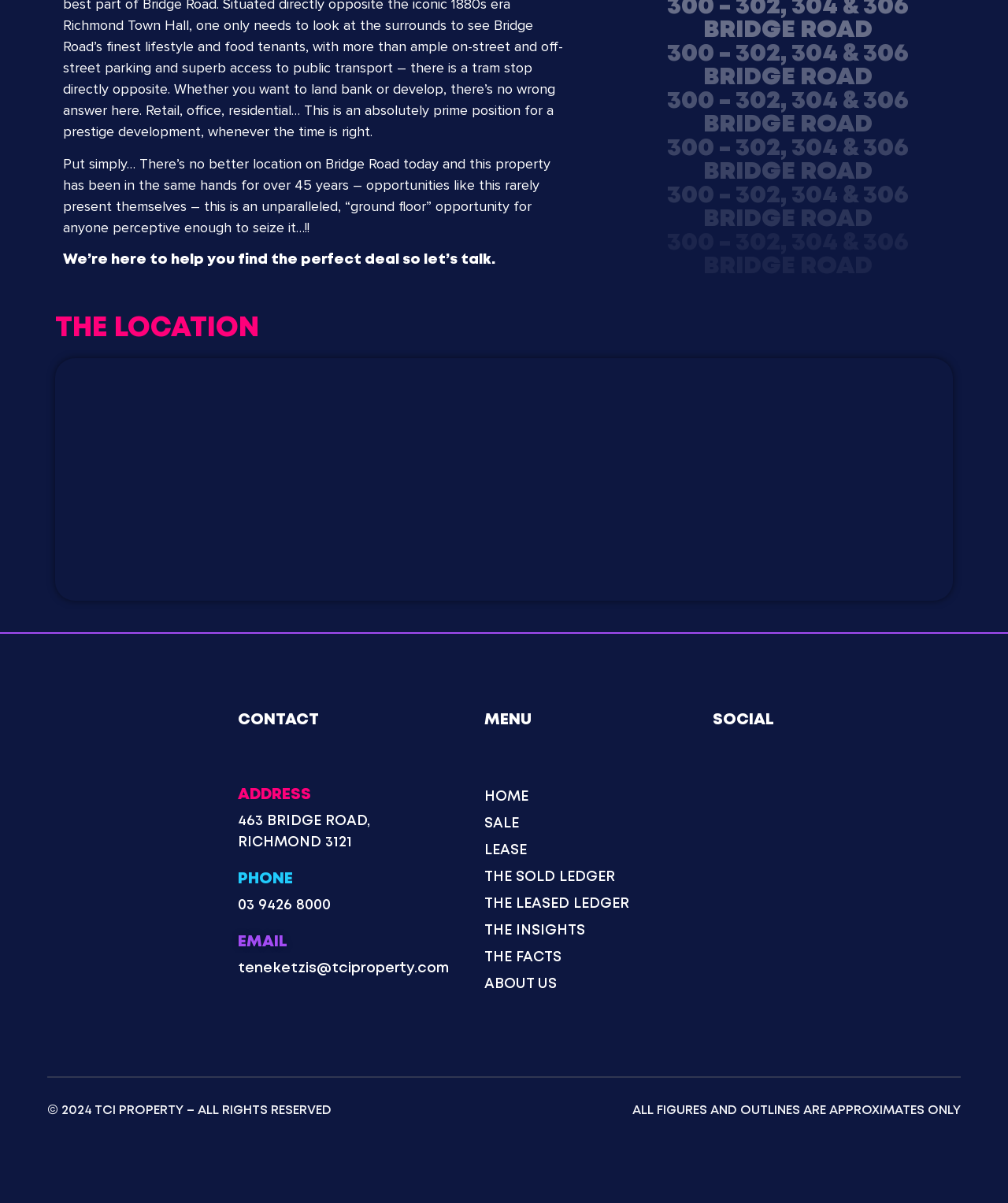Locate the bounding box coordinates of the clickable region to complete the following instruction: "Read the article."

None